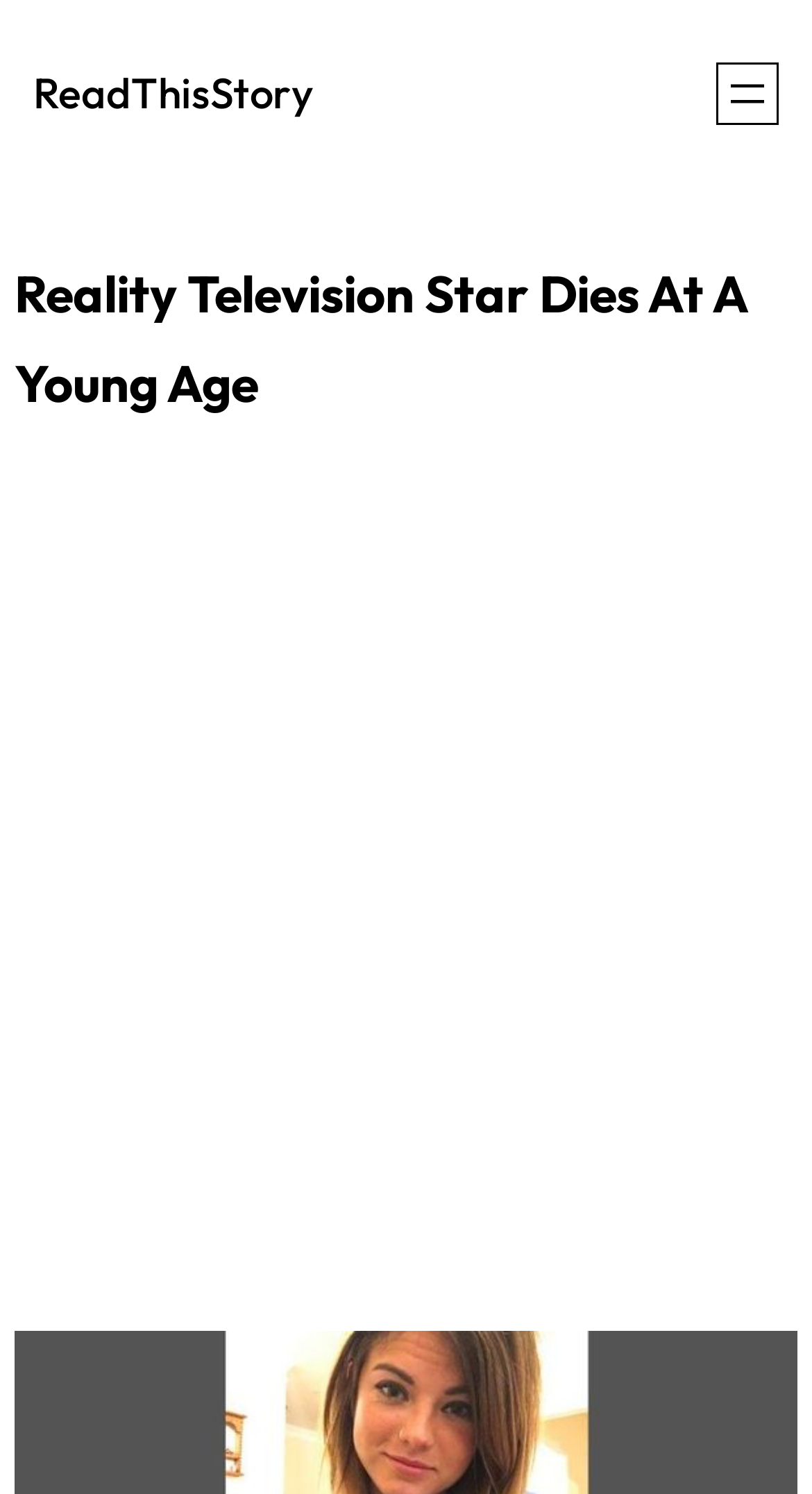Extract the bounding box coordinates of the UI element described: "aria-label="Open menu"". Provide the coordinates in the format [left, top, right, bottom] with values ranging from 0 to 1.

[0.882, 0.042, 0.959, 0.084]